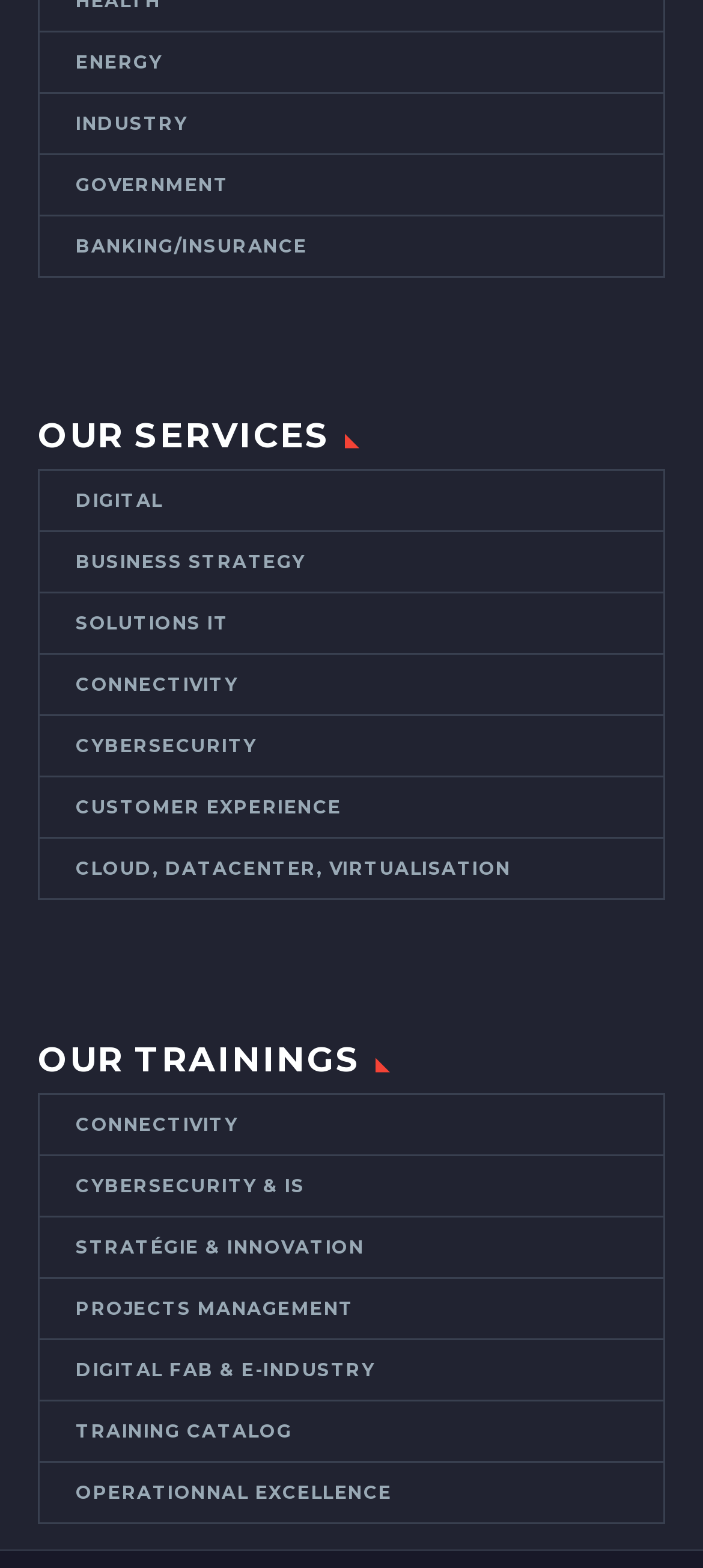Please identify the coordinates of the bounding box for the clickable region that will accomplish this instruction: "Discover OPERATIONNAL EXCELLENCE".

[0.056, 0.933, 0.944, 0.971]